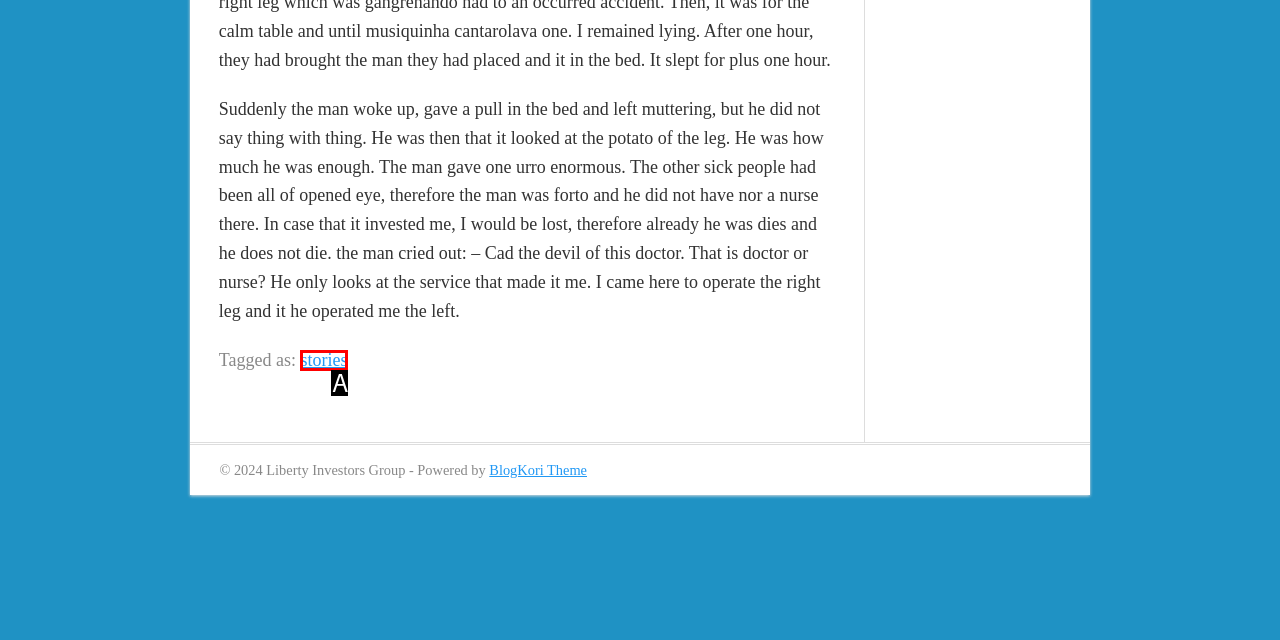Given the description: stories, determine the corresponding lettered UI element.
Answer with the letter of the selected option.

A